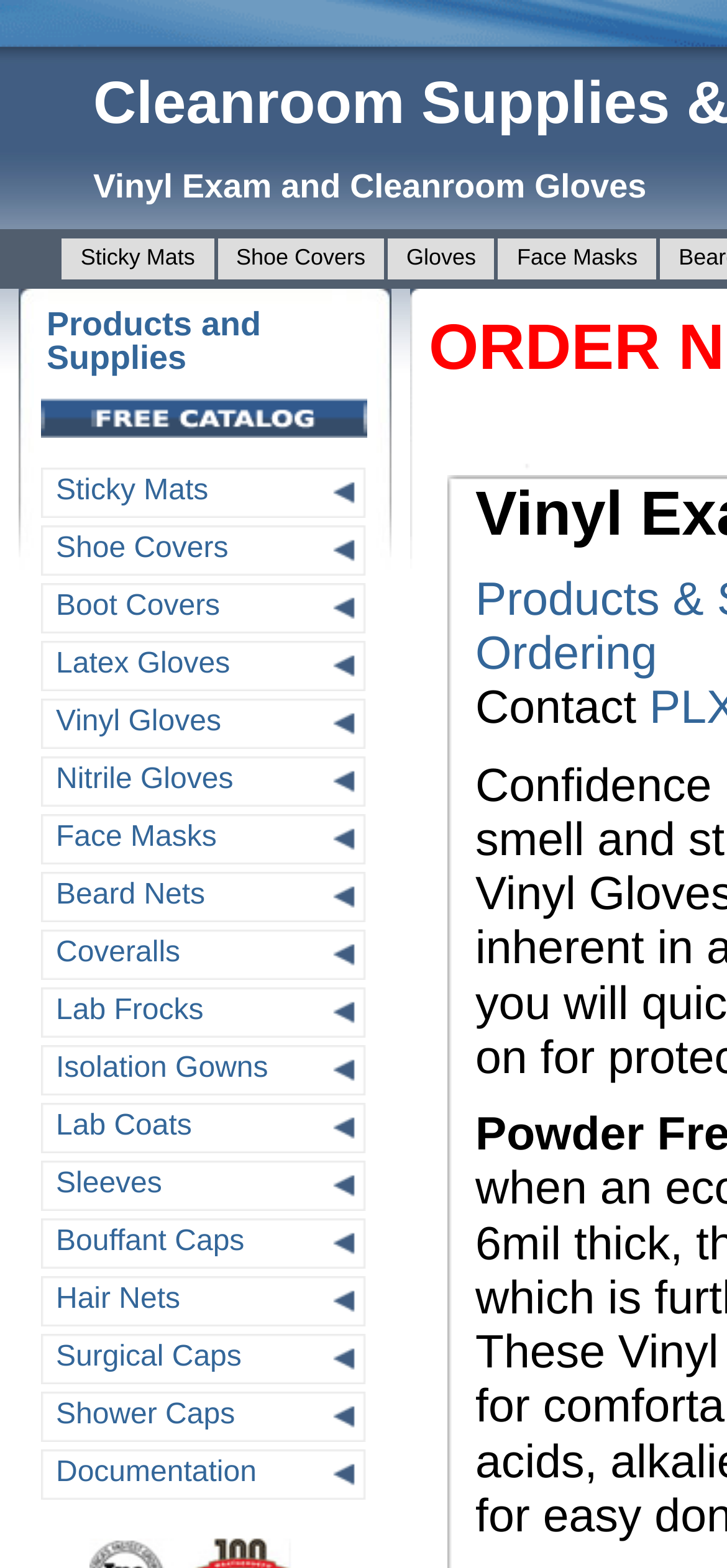Locate the bounding box coordinates of the area to click to fulfill this instruction: "Click on Sticky Mats". The bounding box should be presented as four float numbers between 0 and 1, in the order [left, top, right, bottom].

[0.085, 0.152, 0.294, 0.178]